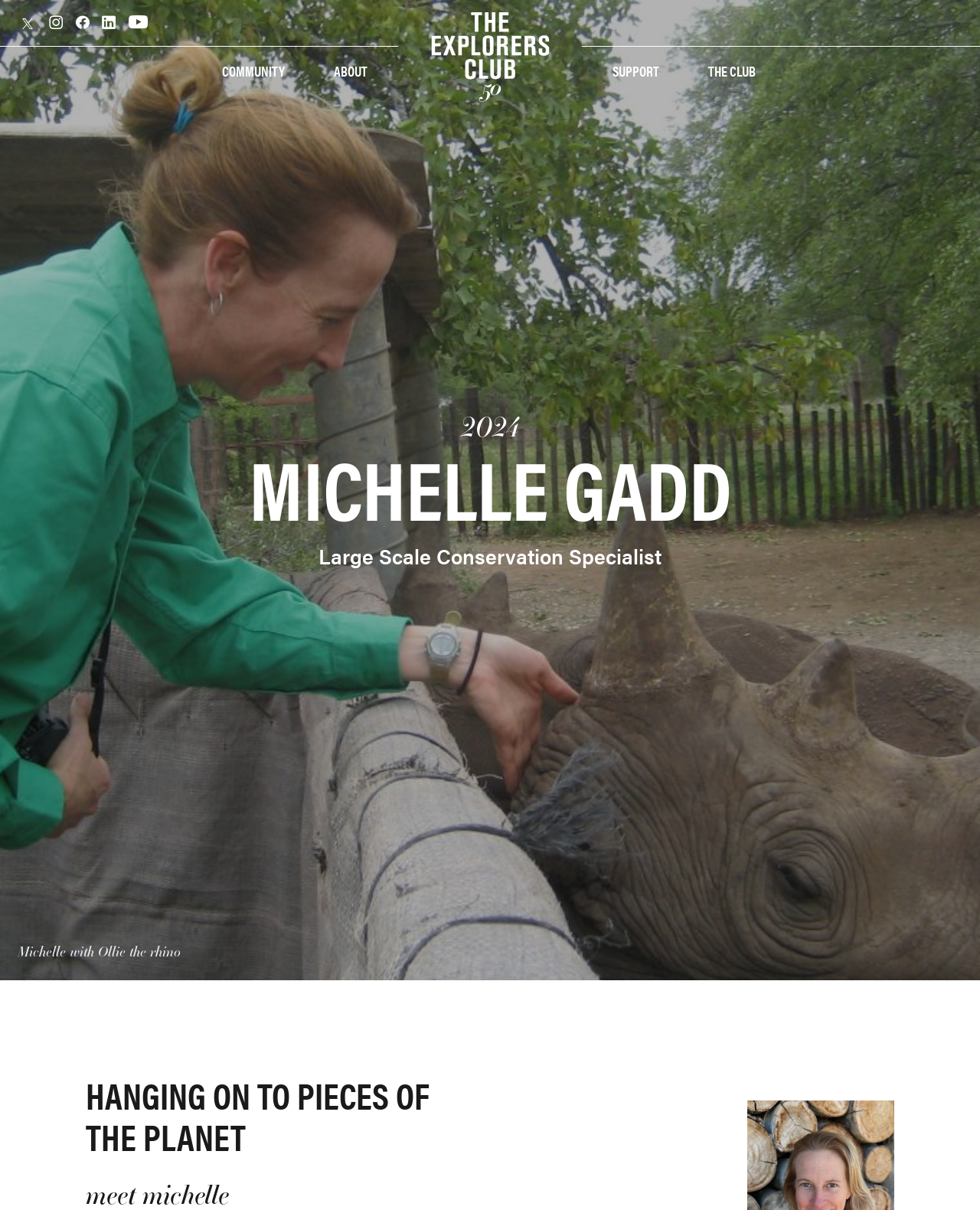Refer to the screenshot and answer the following question in detail:
What is the title of the section below Michelle Gadd's introduction?

I determined the answer by examining the header element with the text 'HANGING ON TO PIECES OF THE PLANET' which is located below Michelle Gadd's introduction.